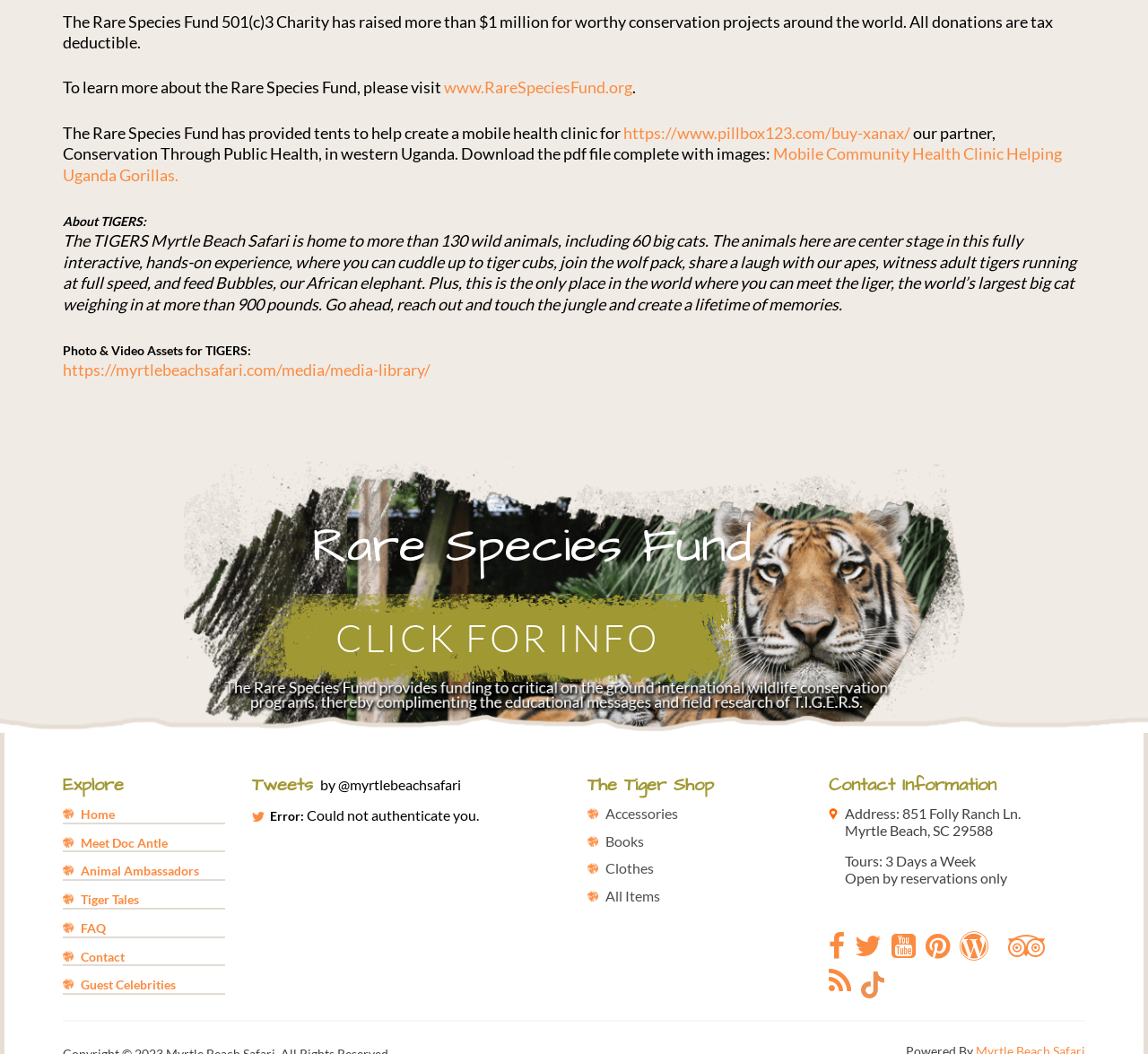What is the name of the mobile health clinic mentioned on the webpage?
Please answer the question with as much detail as possible using the screenshot.

The webpage mentions 'Download the pdf file complete with images: Mobile Community Health Clinic Helping Uganda Gorillas', indicating that the name of the mobile health clinic is Mobile Community Health Clinic.